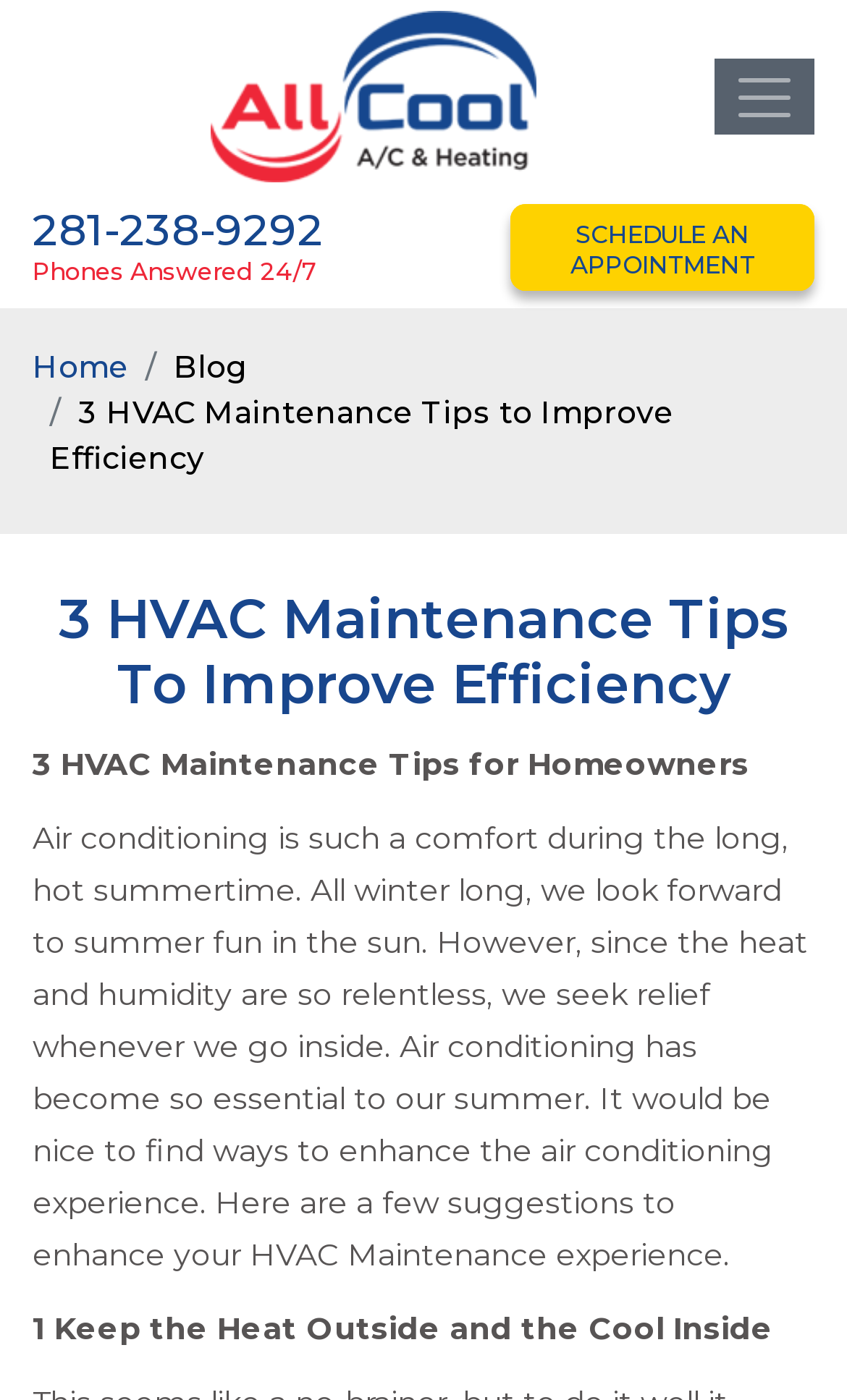Identify and provide the bounding box for the element described by: "aria-label="Toggle navigation"".

[0.844, 0.042, 0.962, 0.096]